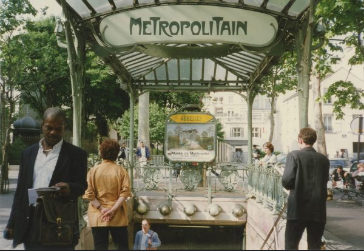What style of design is the entrance adorned with?
We need a detailed and exhaustive answer to the question. Please elaborate.

The caption explicitly states that the entrance is adorned with the iconic Art Nouveau design, which is a distinctive style characterized by sinuous, organic lines and flowing curves.